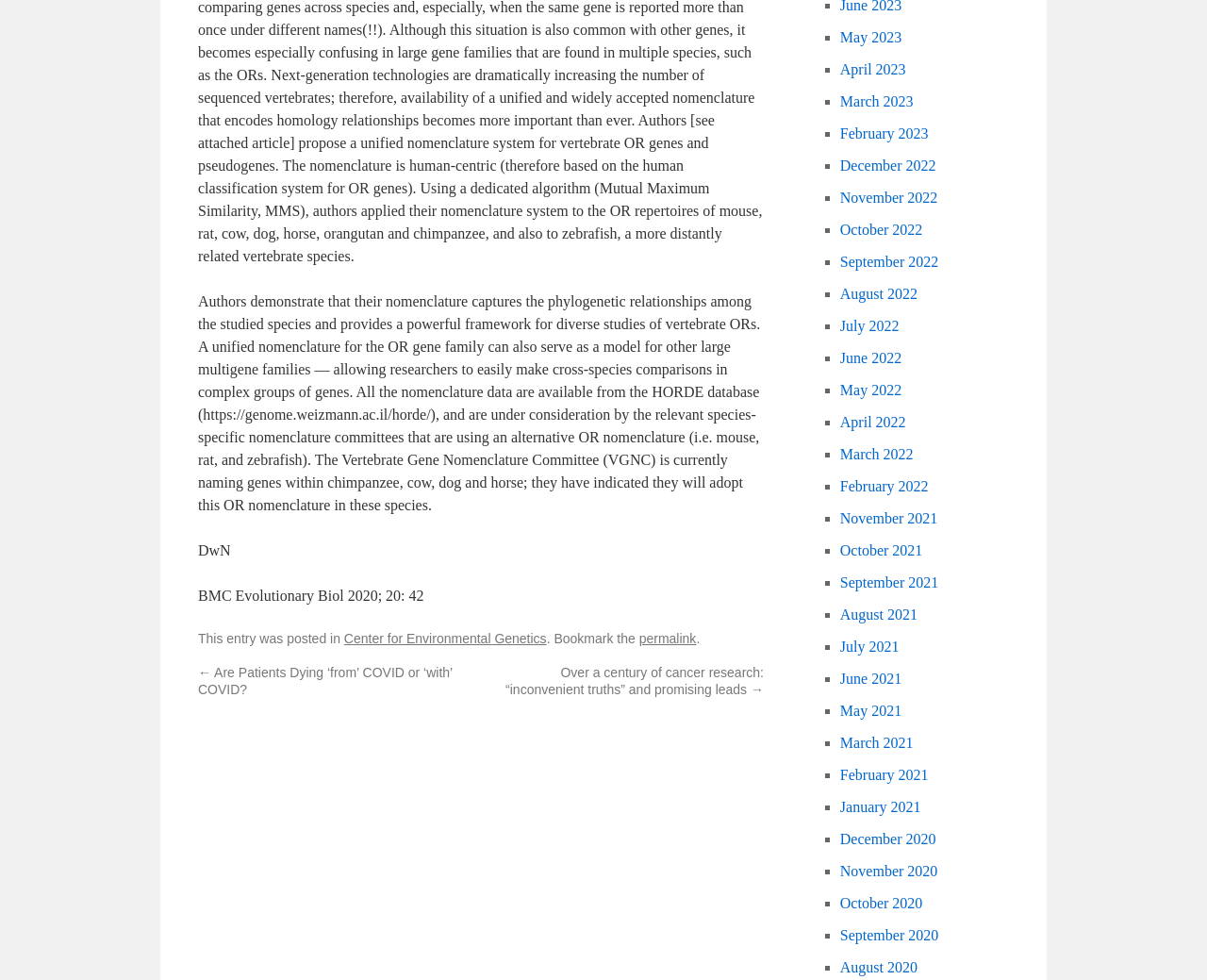Please identify the coordinates of the bounding box for the clickable region that will accomplish this instruction: "View 'Industry News' category".

None